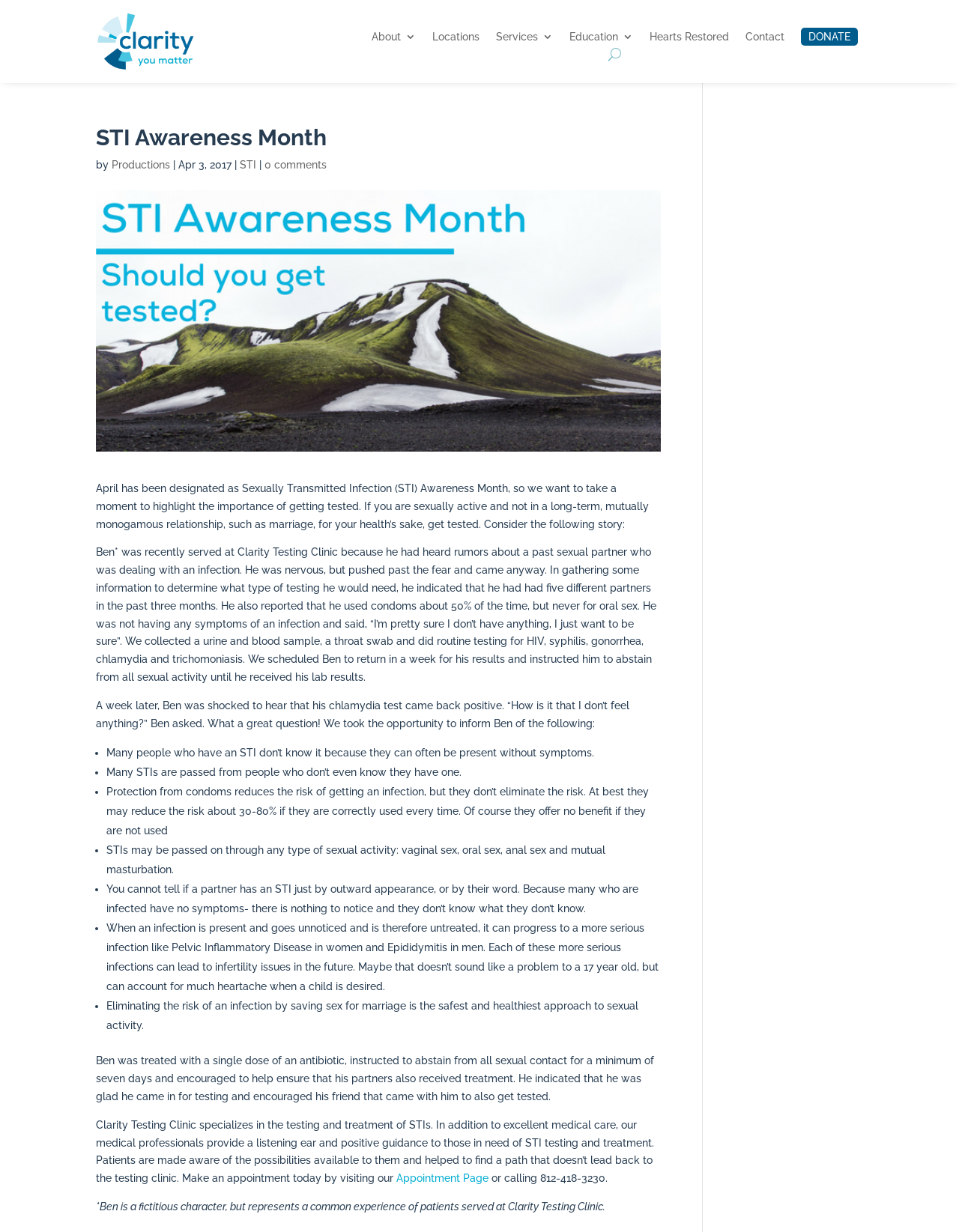Give a one-word or short phrase answer to the question: 
How can STIs be prevented?

Saving sex for marriage